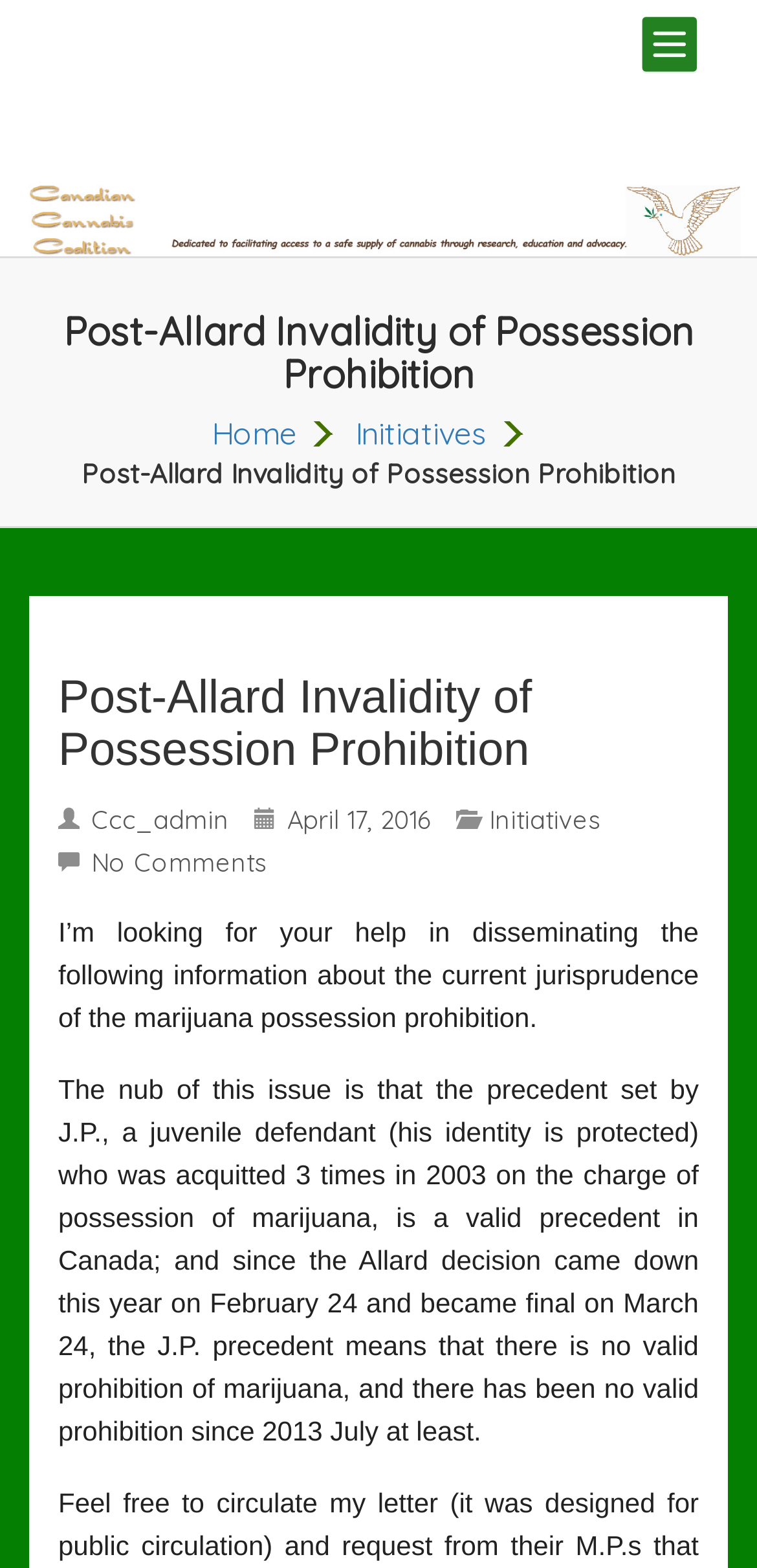Write an exhaustive caption that covers the webpage's main aspects.

The webpage is about the "Post-Allard Invalidity of Possession Prohibition" topic. At the top right corner, there is a button to toggle navigation. Below it, there is a link with the same title as the webpage, accompanied by an image. 

A heading with the same title is located below, taking up most of the width of the page. On the top left, there are three links: "Home", "Initiatives", and another "Post-Allard Invalidity of Possession Prohibition" in a strong font. 

Below these links, there is another heading with the same title, followed by three links: "Ccc_admin", "April 17, 2016", and "Initiatives". A text "No Comments" is situated to the right of these links. 

The main content of the webpage starts below, with a paragraph of text explaining the issue of marijuana possession prohibition, followed by a longer paragraph detailing the precedent set by J.P., a juvenile defendant, and its implications on the prohibition of marijuana in Canada.